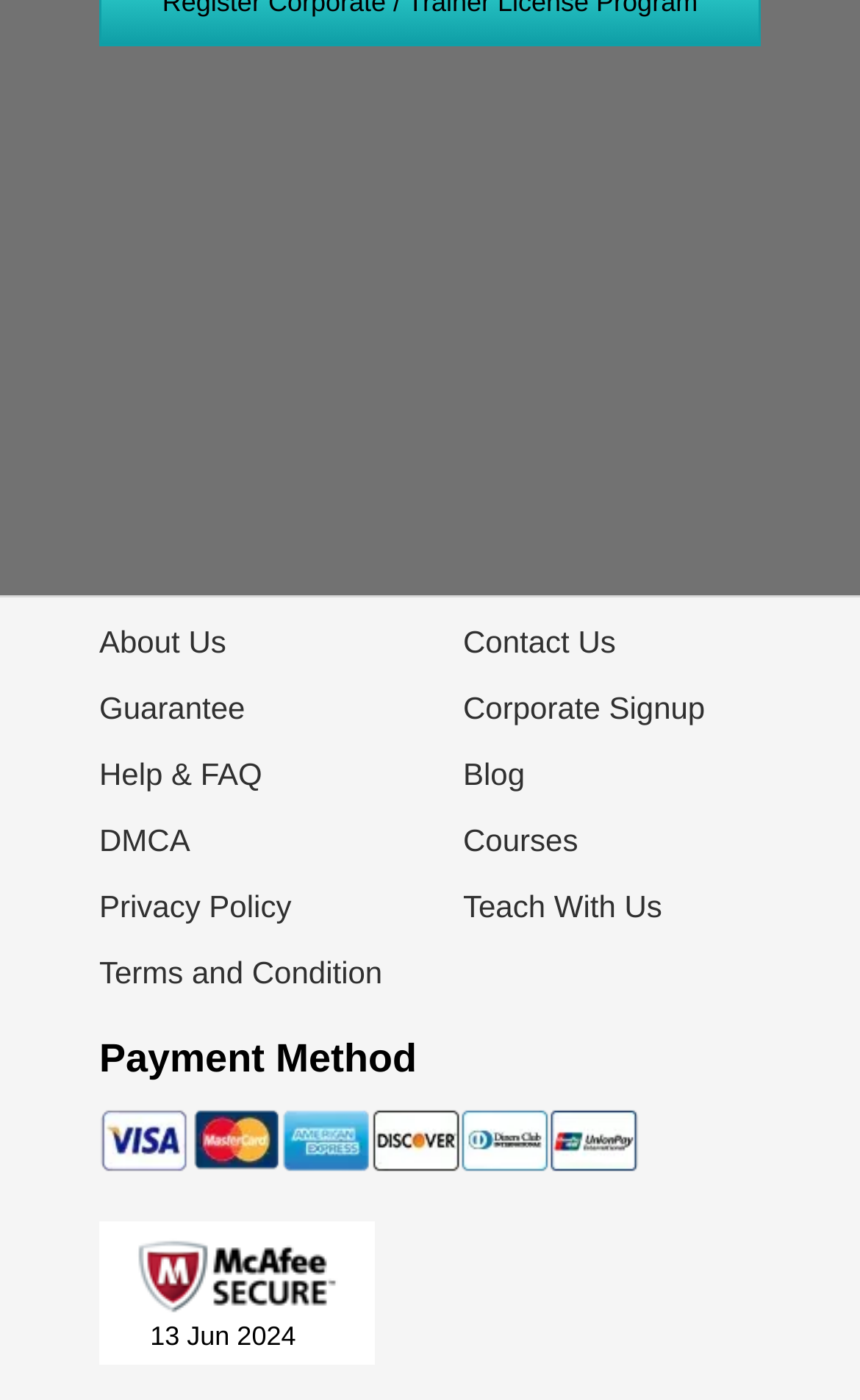Determine the bounding box coordinates for the HTML element described here: "About Us".

[0.115, 0.416, 0.263, 0.441]